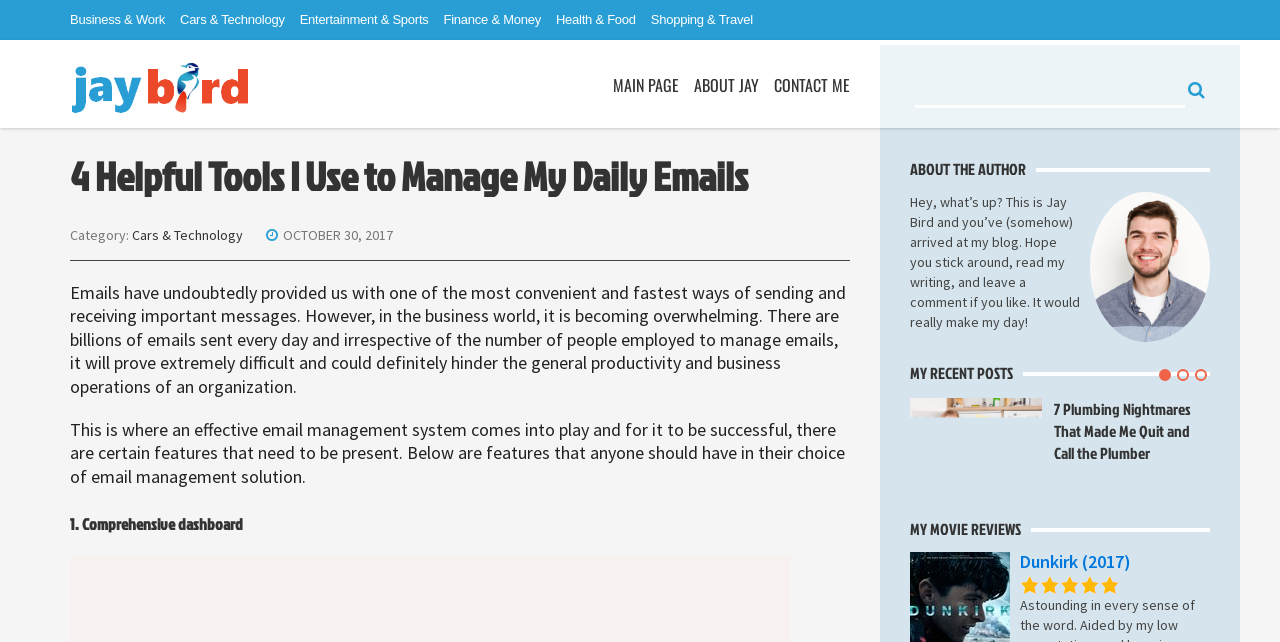Could you please study the image and provide a detailed answer to the question:
What is the topic of the first helpful tool mentioned in the blog post?

I read the heading '1. Comprehensive dashboard' which is the first point mentioned in the blog post about helpful tools for managing daily emails.